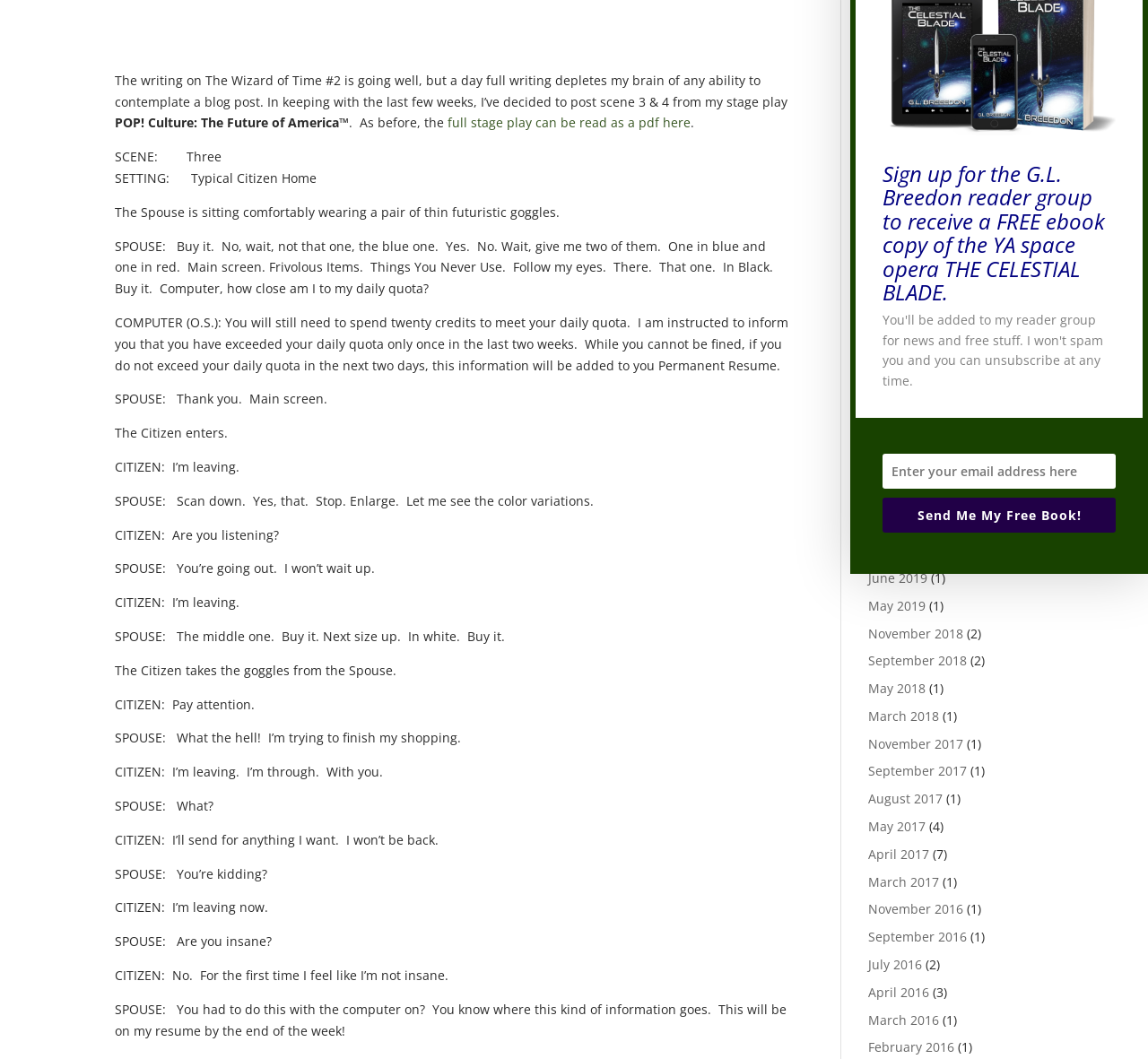Predict the bounding box of the UI element that fits this description: "placeholder="Enter your email address here"".

[0.769, 0.428, 0.972, 0.461]